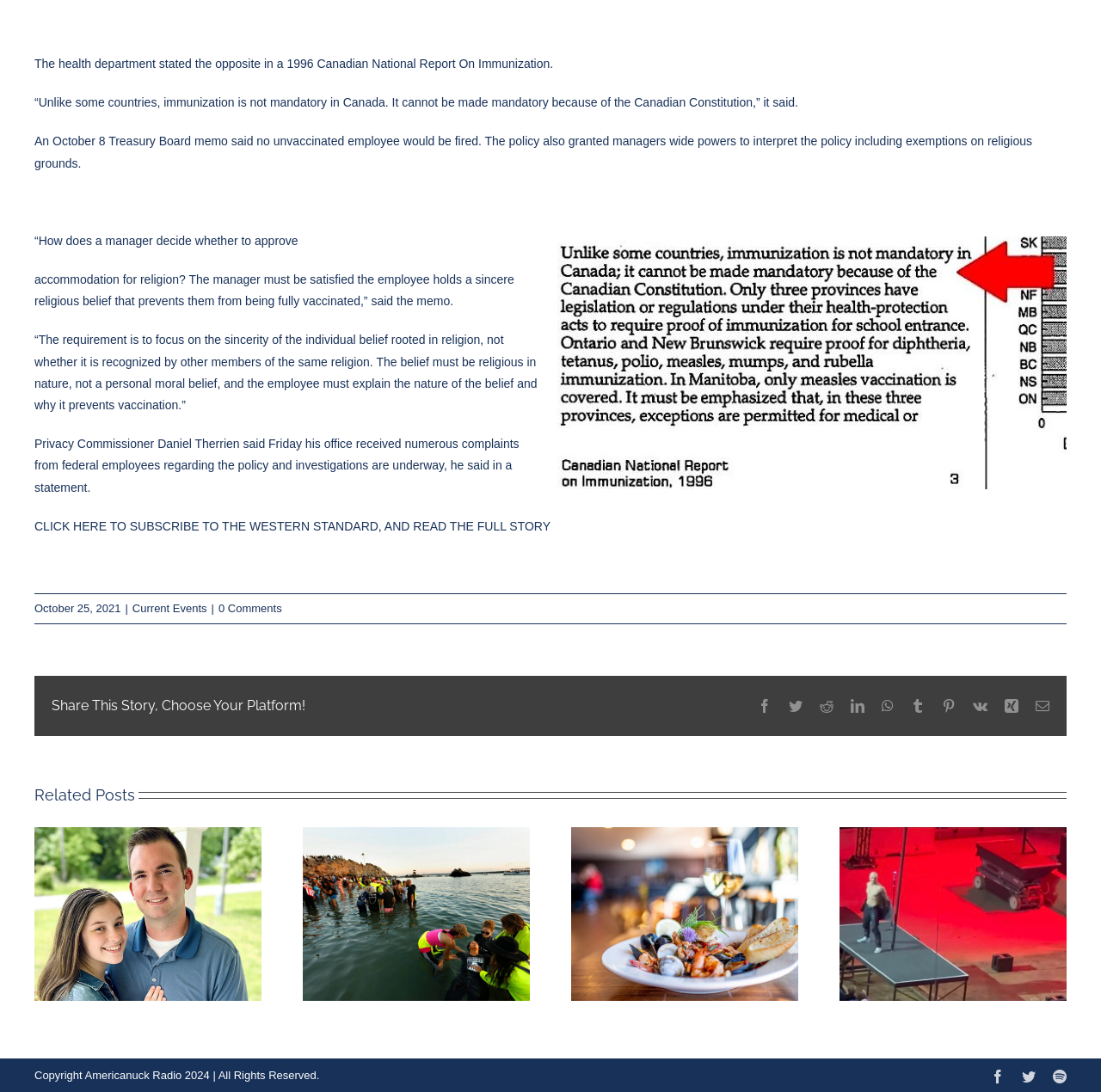What is the role of managers in the vaccination policy?
Please provide a detailed and comprehensive answer to the question.

According to the text, managers have been granted wide powers to interpret the policy, including exemptions on religious grounds, and they must be satisfied that an employee holds a sincere religious belief that prevents them from being fully vaccinated.